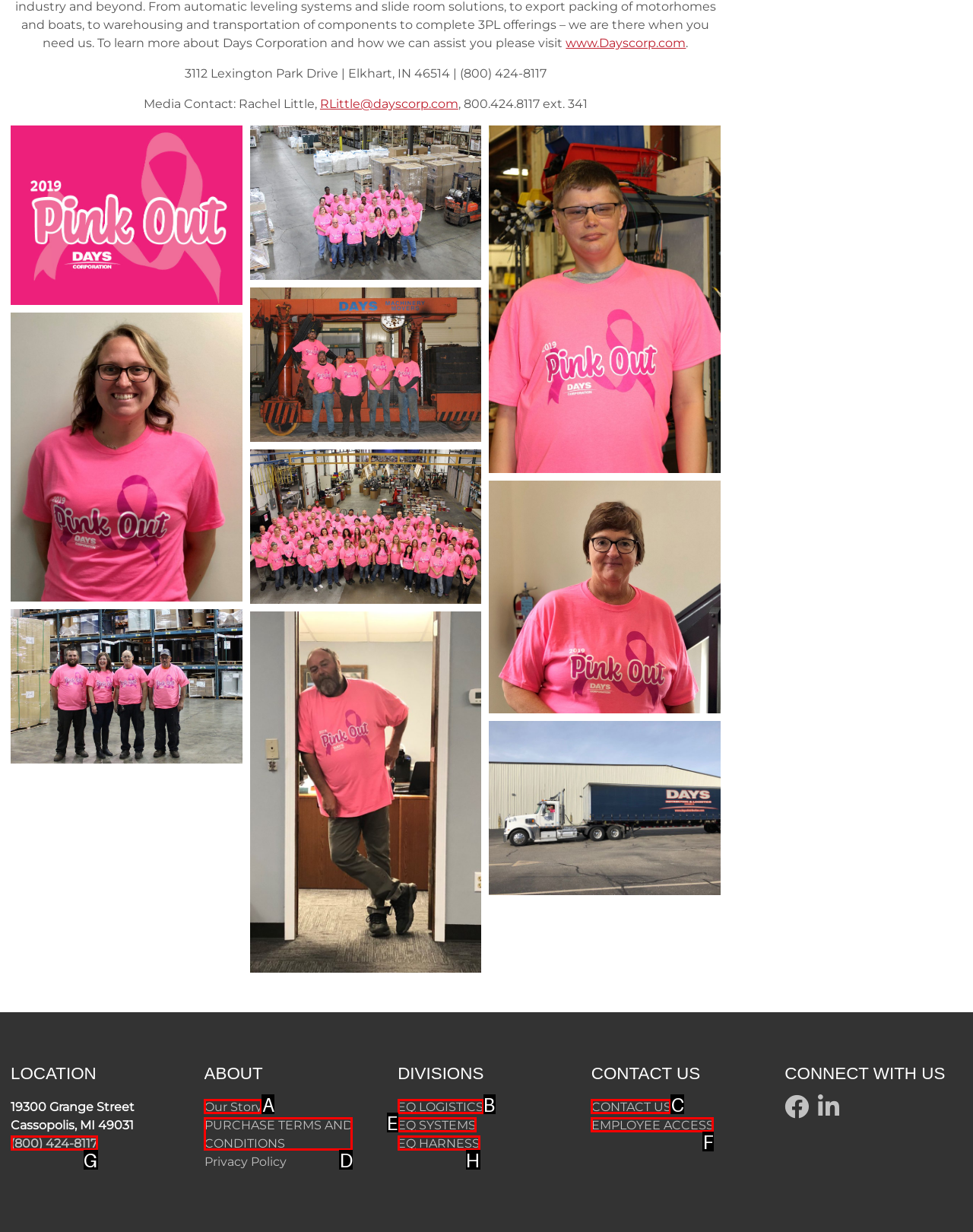Determine which HTML element best fits the description: EQ LOGISTICS
Answer directly with the letter of the matching option from the available choices.

B